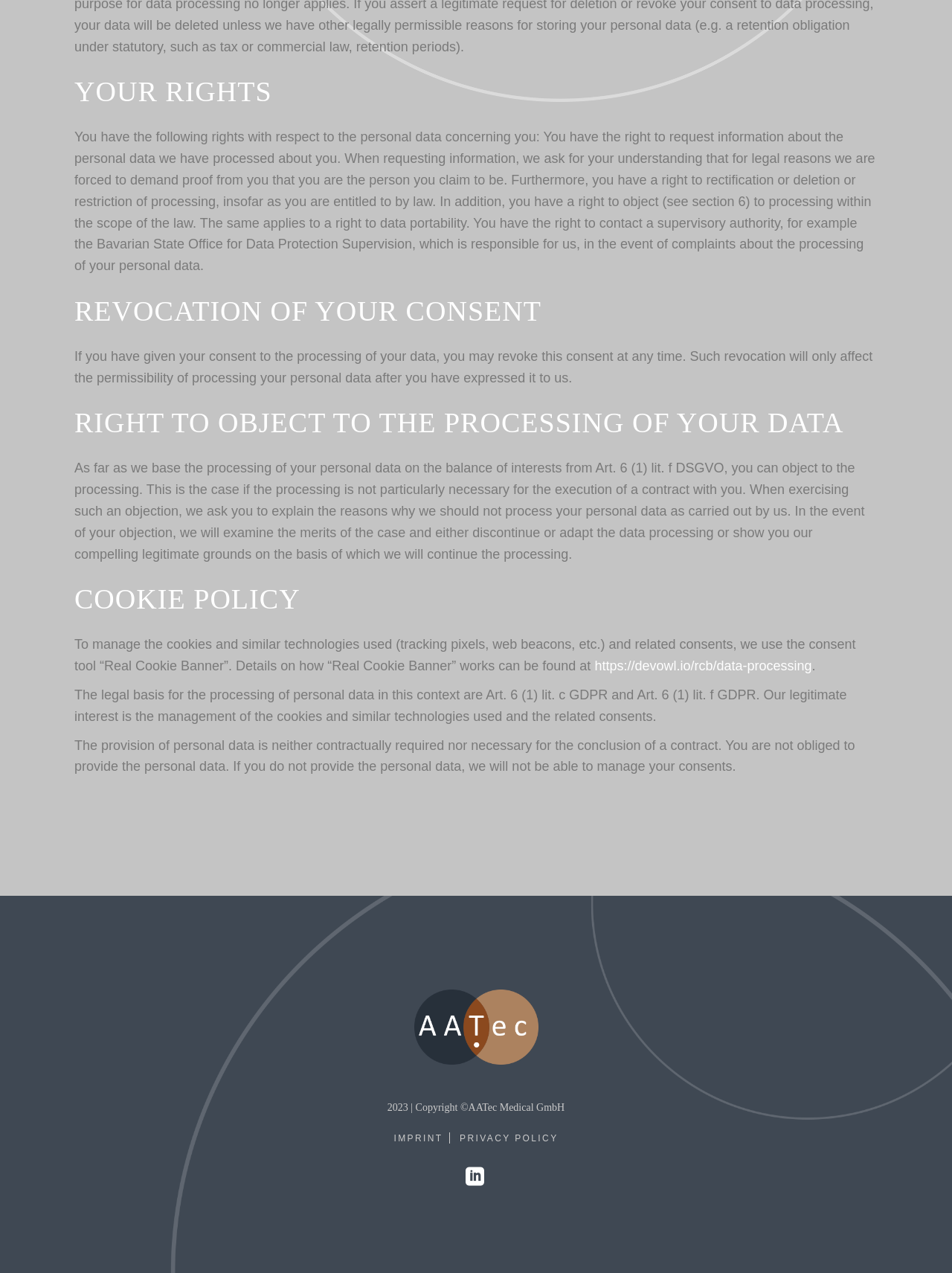Given the description of a UI element: "cookie policy", identify the bounding box coordinates of the matching element in the webpage screenshot.

None